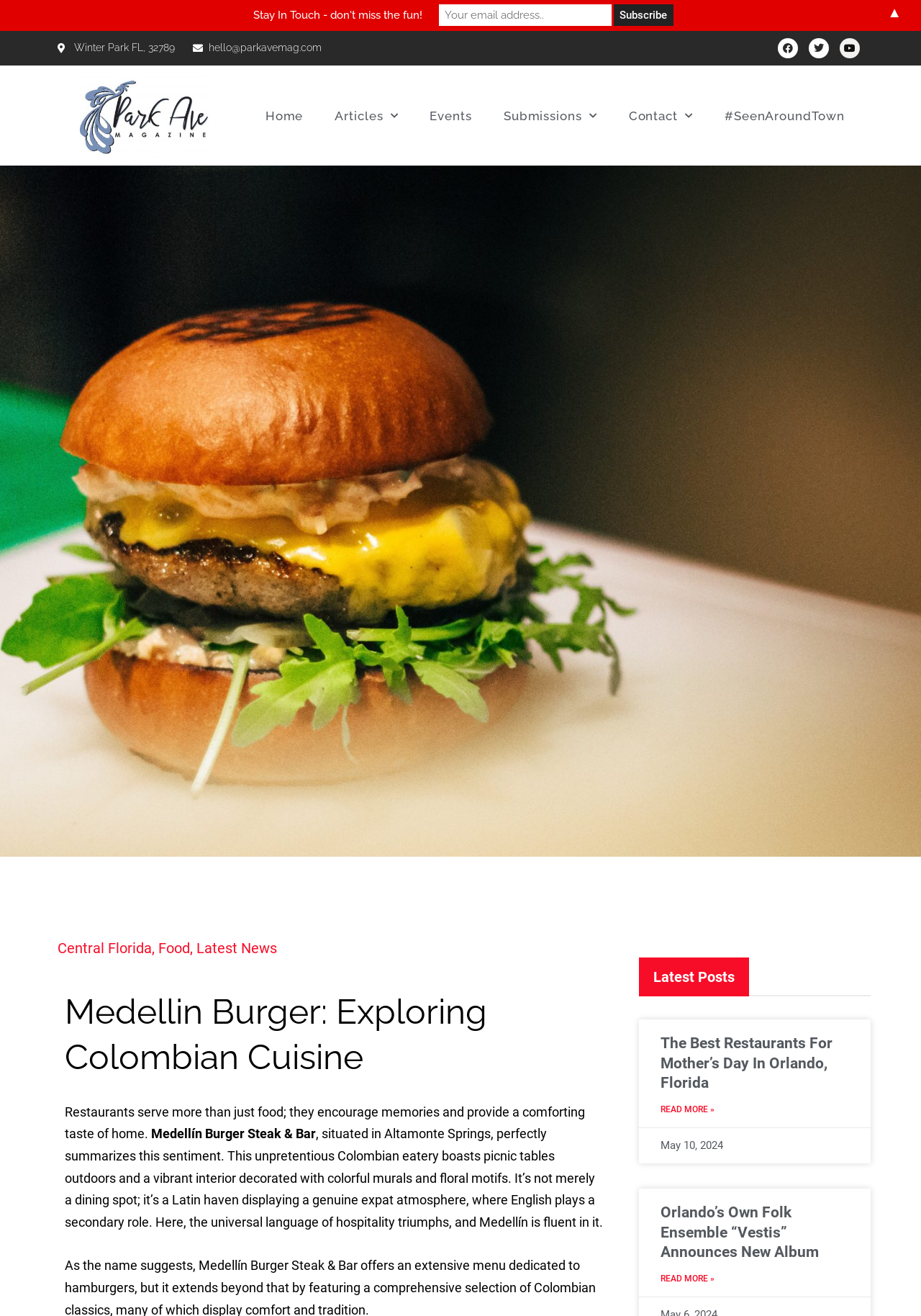Locate the bounding box coordinates of the element you need to click to accomplish the task described by this instruction: "Contact SWS Forward via phone".

None